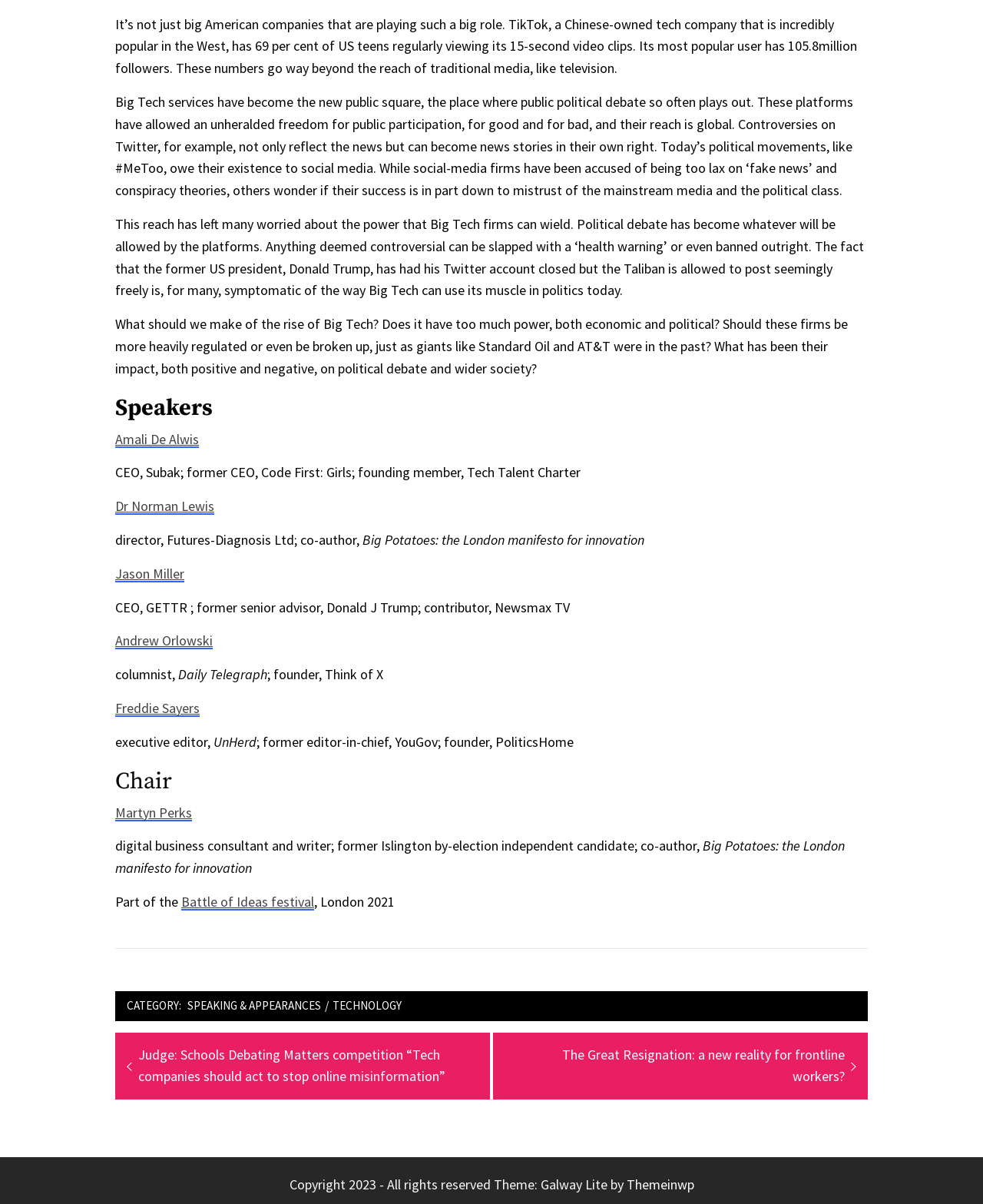Please provide a brief answer to the following inquiry using a single word or phrase:
What is the name of the festival mentioned in the webpage?

Battle of Ideas festival